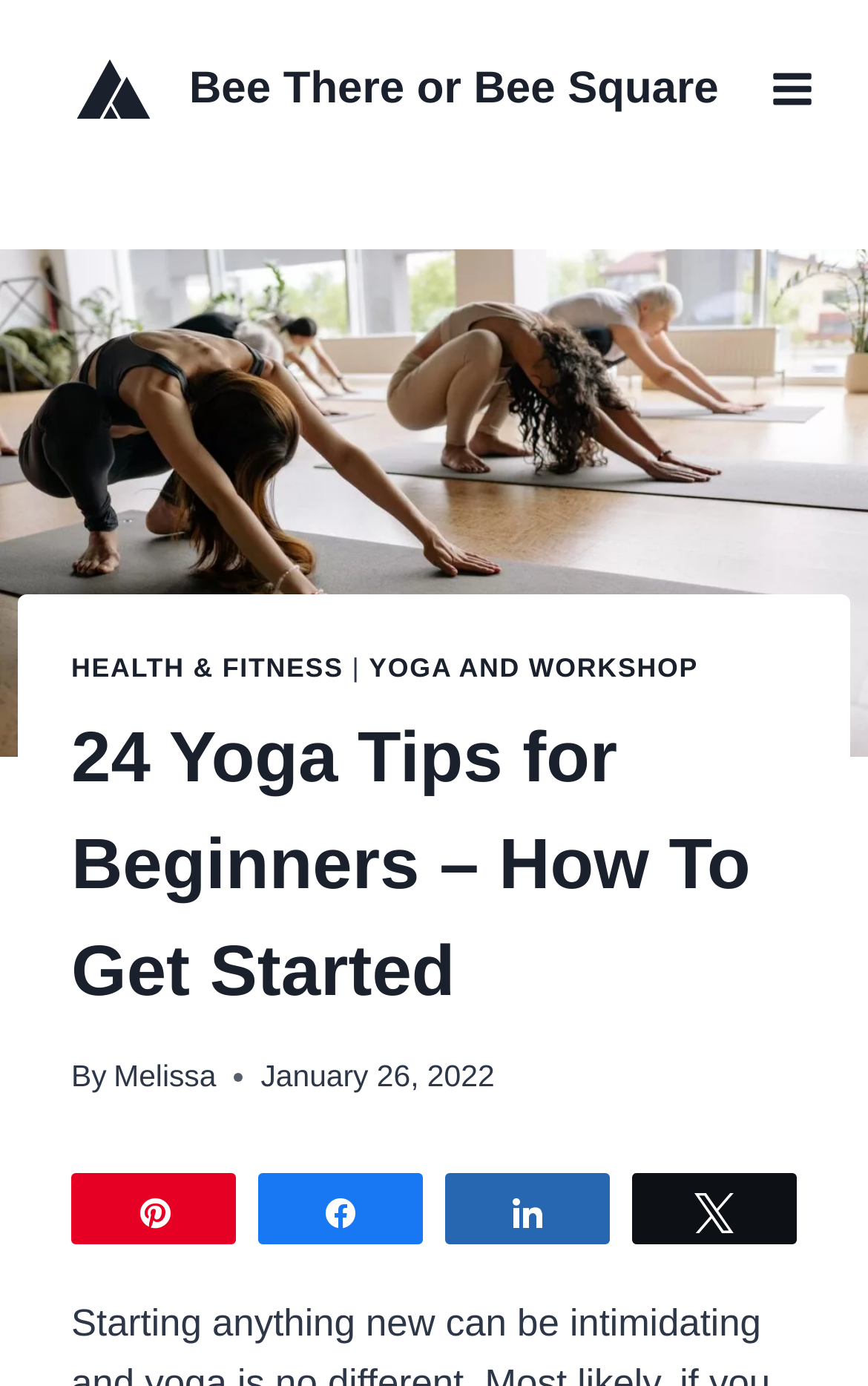Could you determine the bounding box coordinates of the clickable element to complete the instruction: "Open the menu"? Provide the coordinates as four float numbers between 0 and 1, i.e., [left, top, right, bottom].

[0.887, 0.048, 0.938, 0.08]